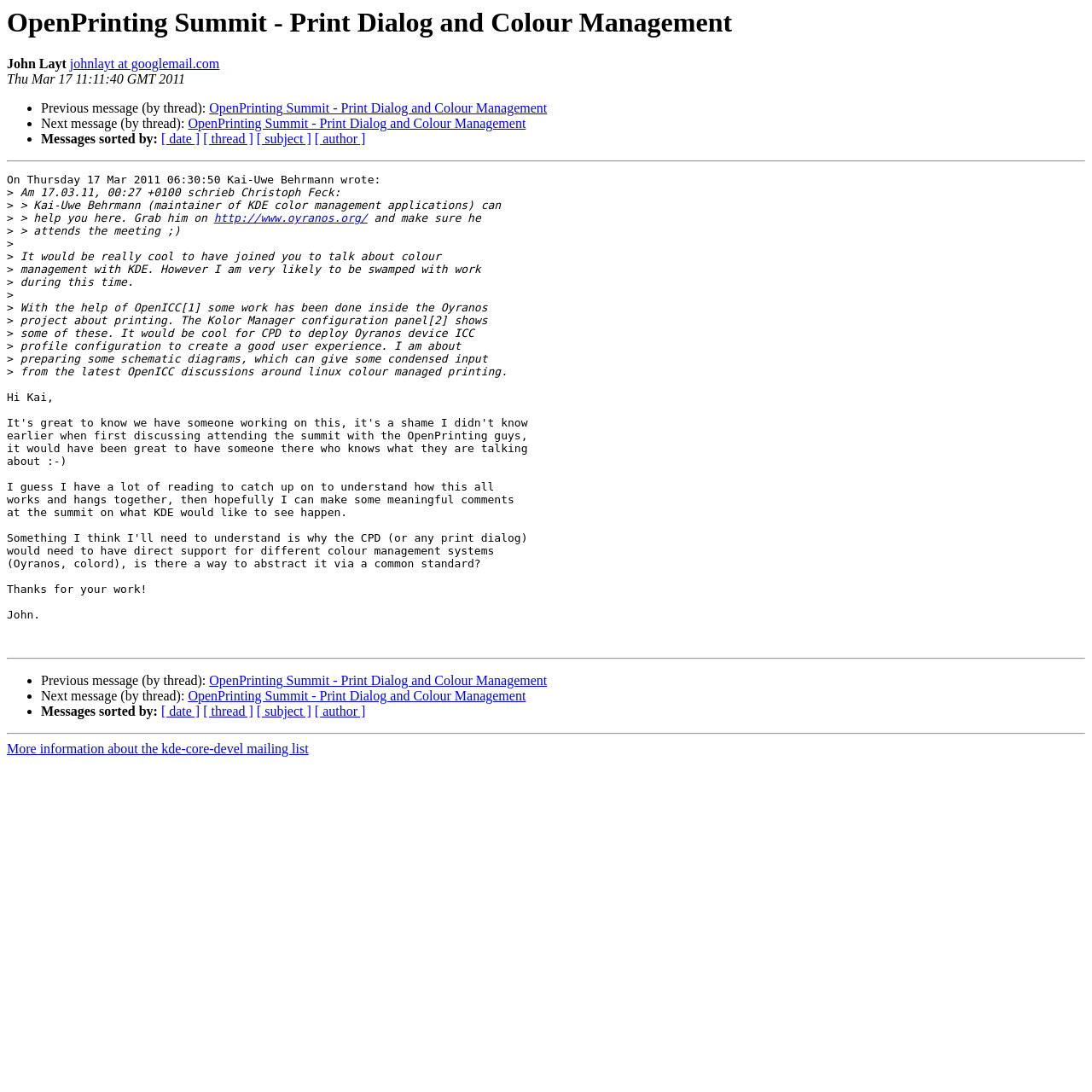Please find the bounding box coordinates of the section that needs to be clicked to achieve this instruction: "Sort messages by date".

[0.148, 0.121, 0.183, 0.134]